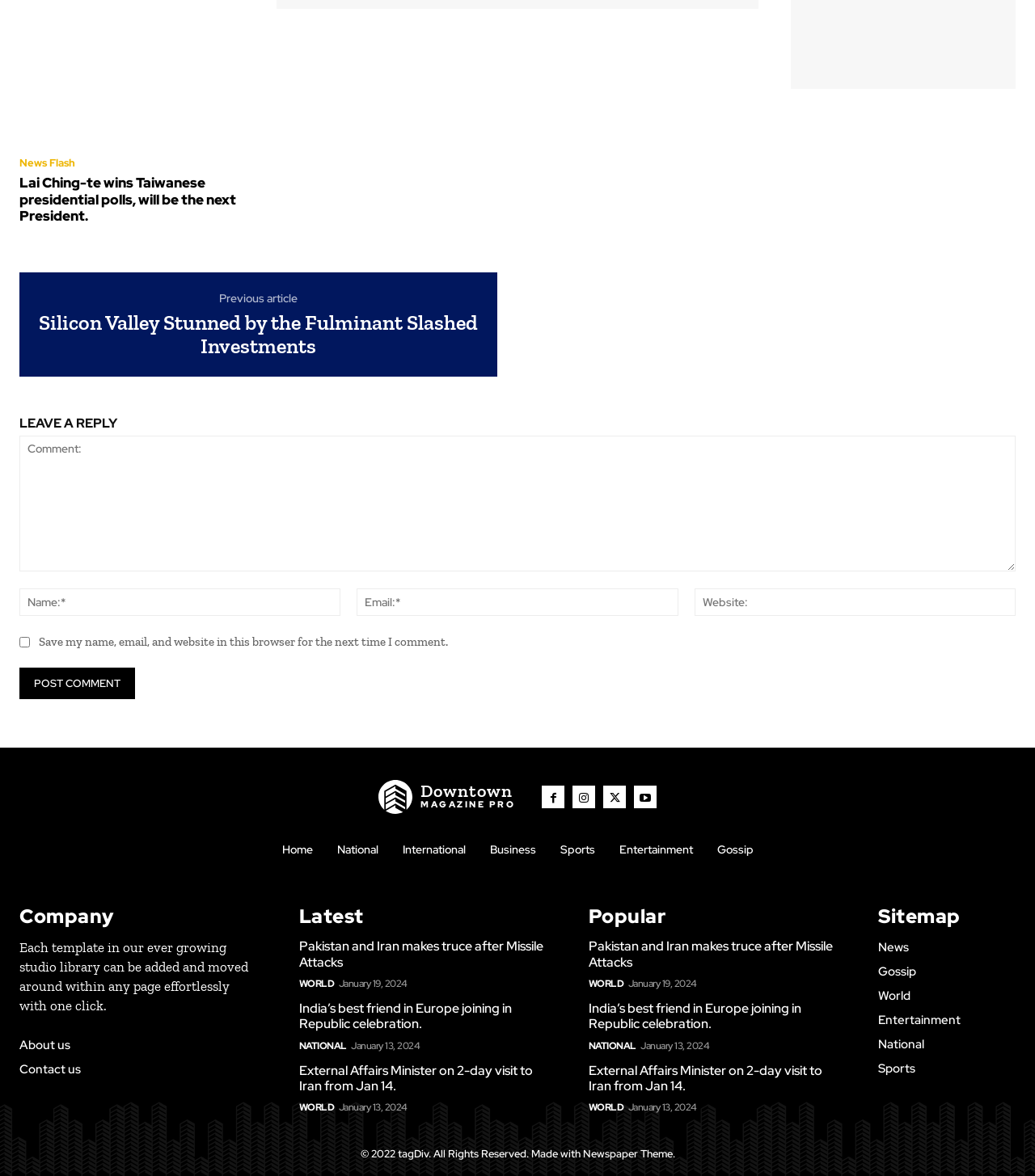Identify the bounding box coordinates of the part that should be clicked to carry out this instruction: "Read about Pakistan and Iran making truce after Missile Attacks".

[0.289, 0.798, 0.525, 0.825]